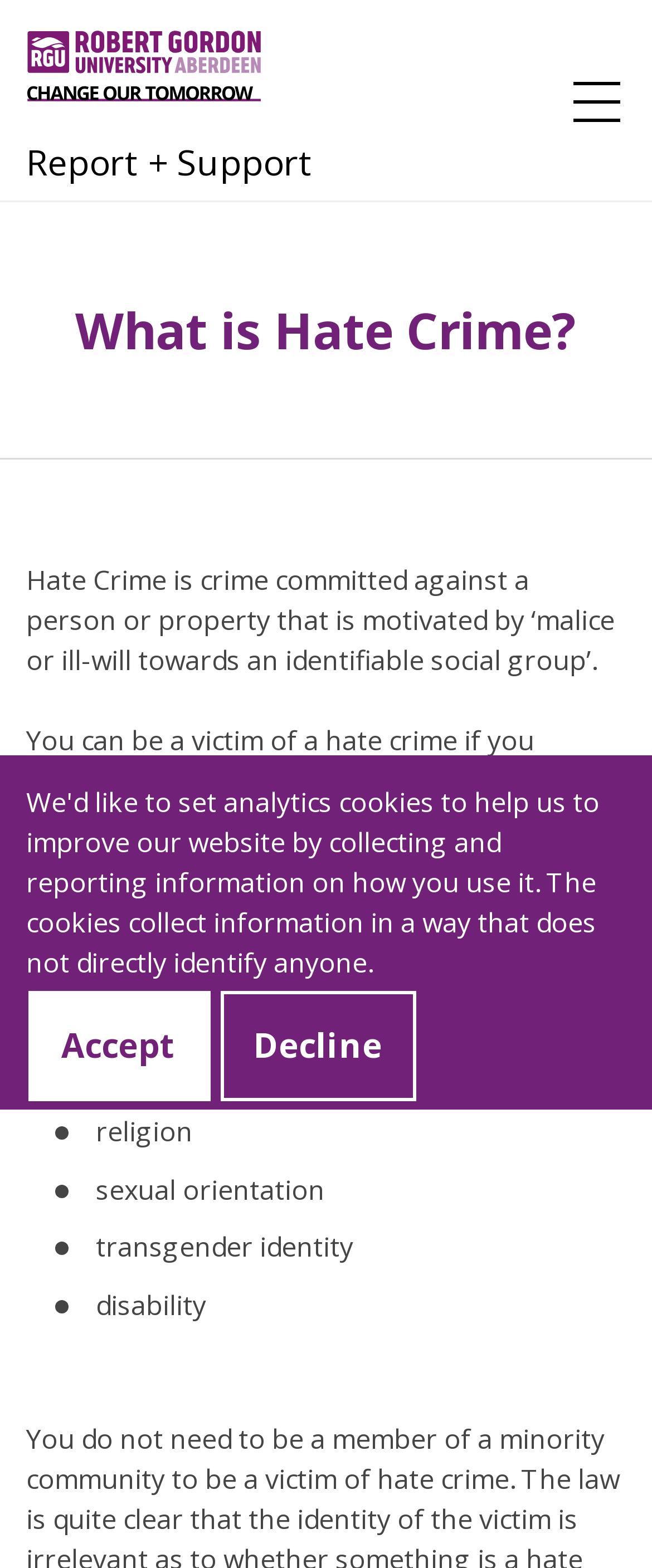Identify the bounding box coordinates for the UI element that matches this description: "Decline".

[0.337, 0.632, 0.637, 0.702]